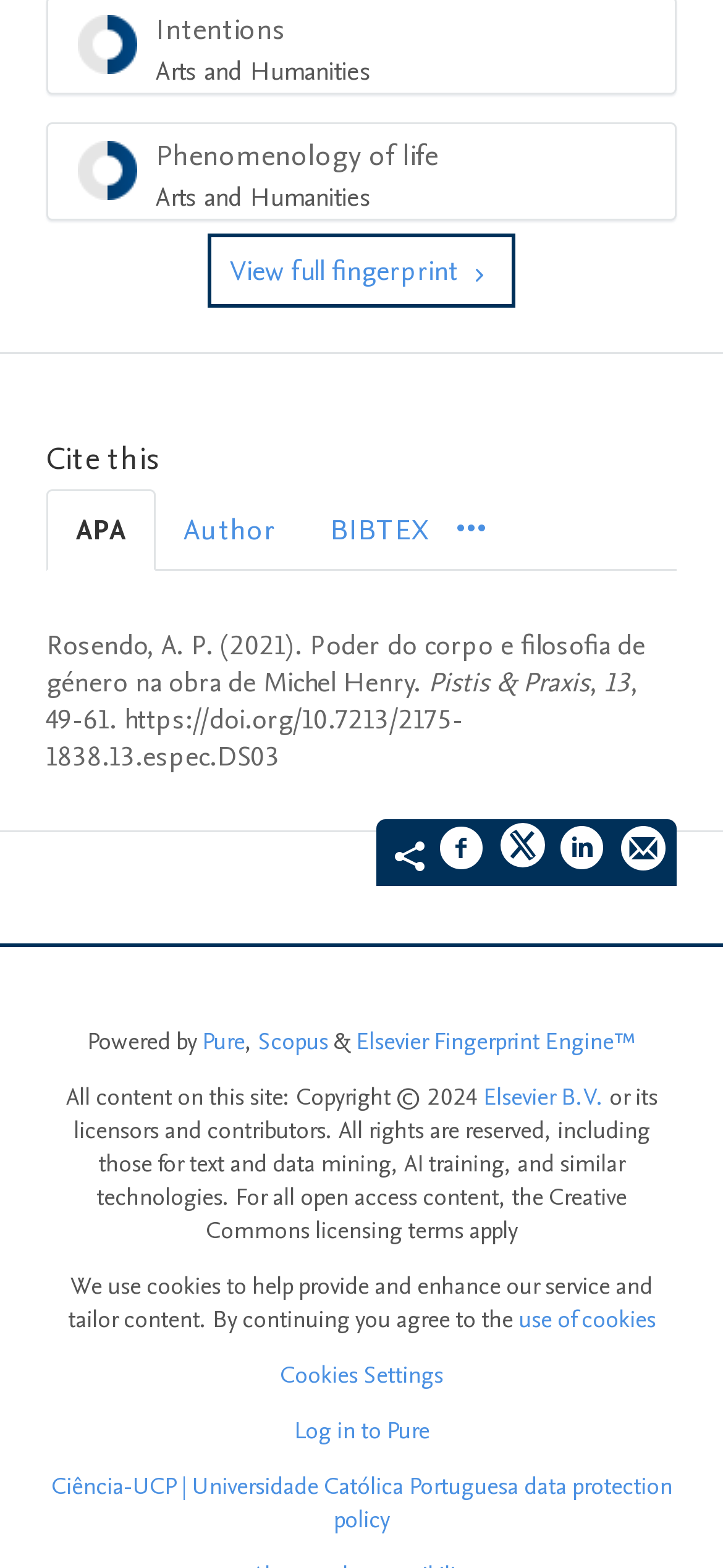Could you locate the bounding box coordinates for the section that should be clicked to accomplish this task: "Cite this in APA style".

[0.064, 0.312, 0.215, 0.364]